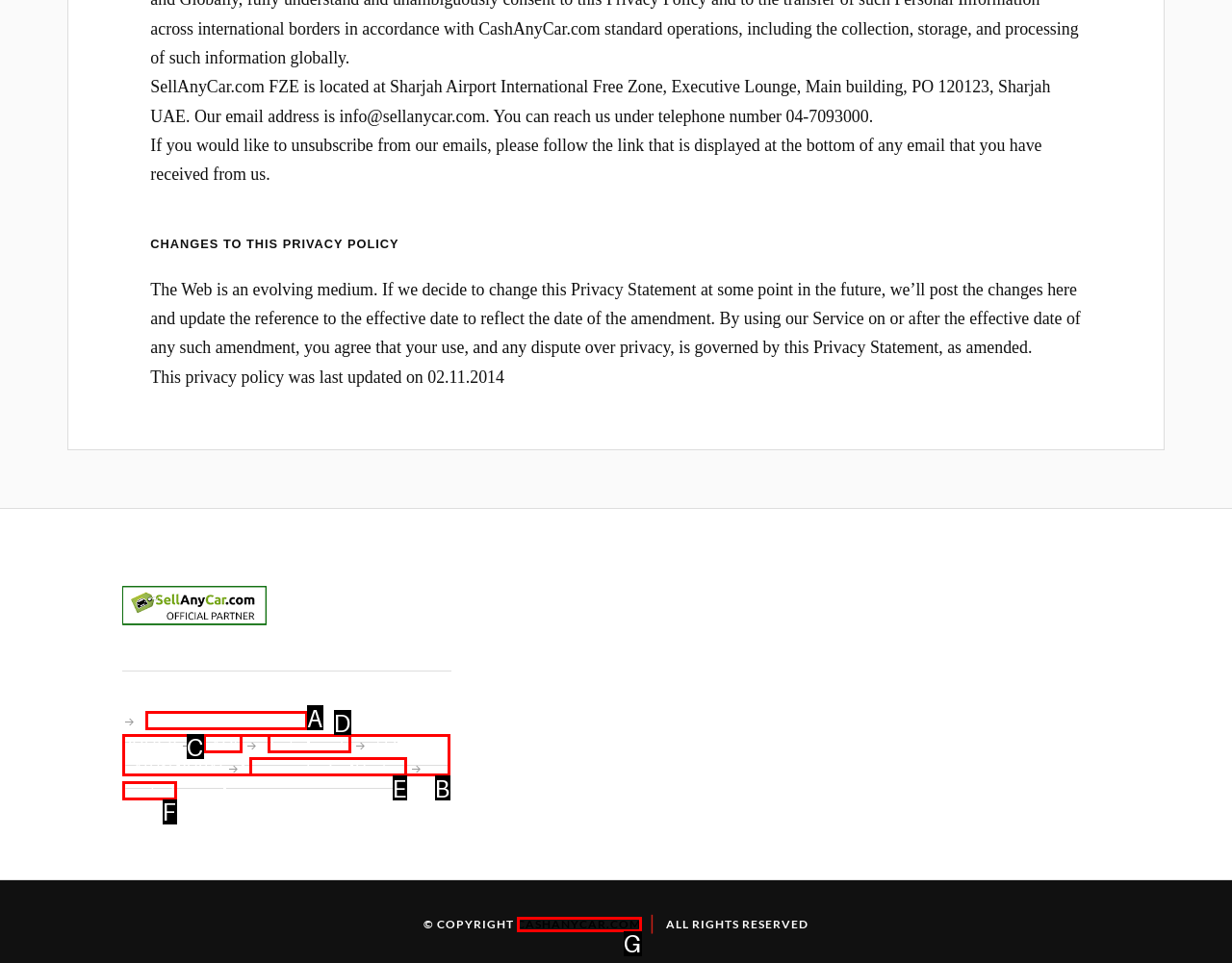Find the HTML element that matches the description: bounce house rental in Totowa
Respond with the corresponding letter from the choices provided.

None